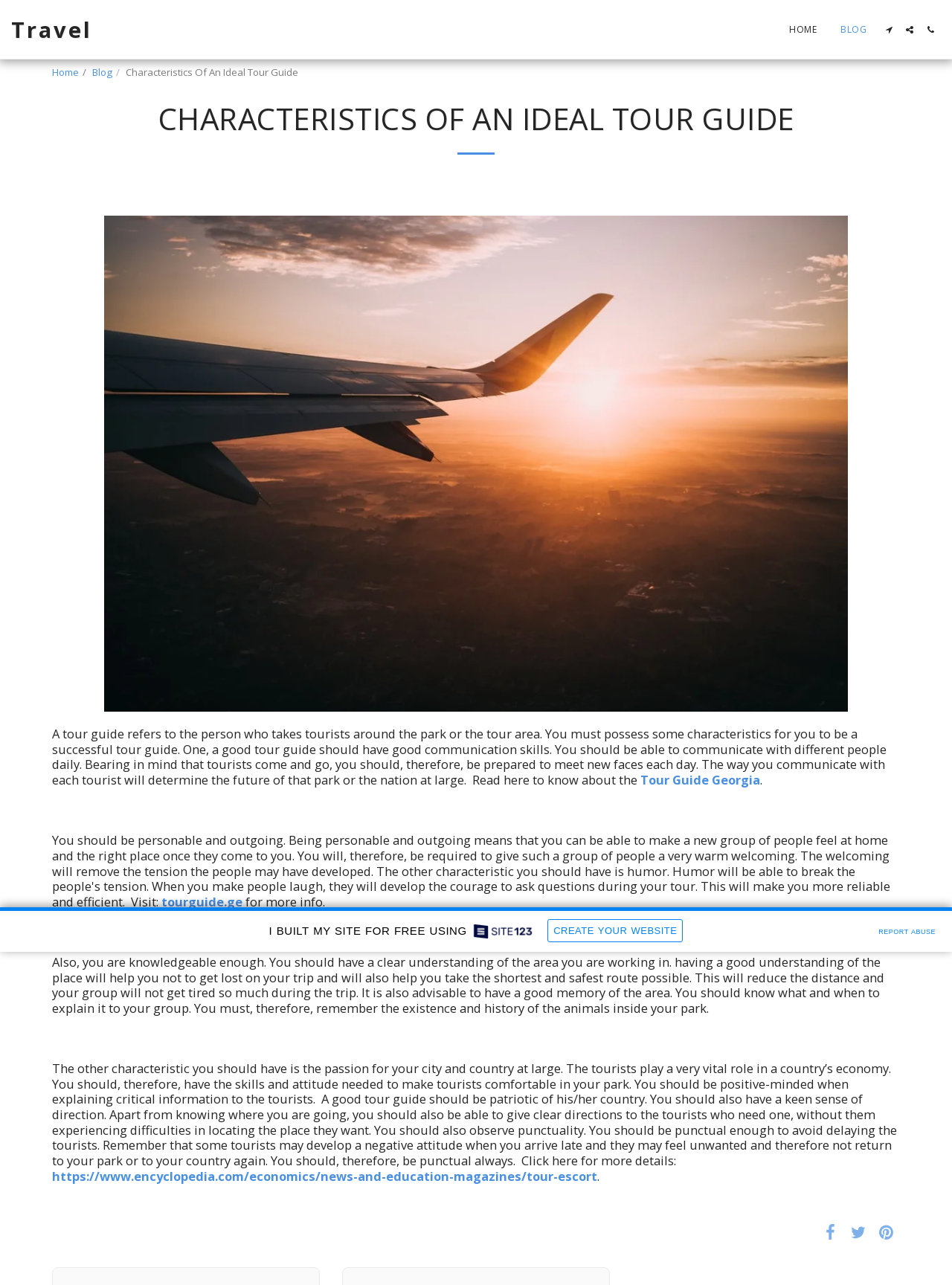Highlight the bounding box coordinates of the element that should be clicked to carry out the following instruction: "Visit the blog". The coordinates must be given as four float numbers ranging from 0 to 1, i.e., [left, top, right, bottom].

[0.097, 0.051, 0.118, 0.061]